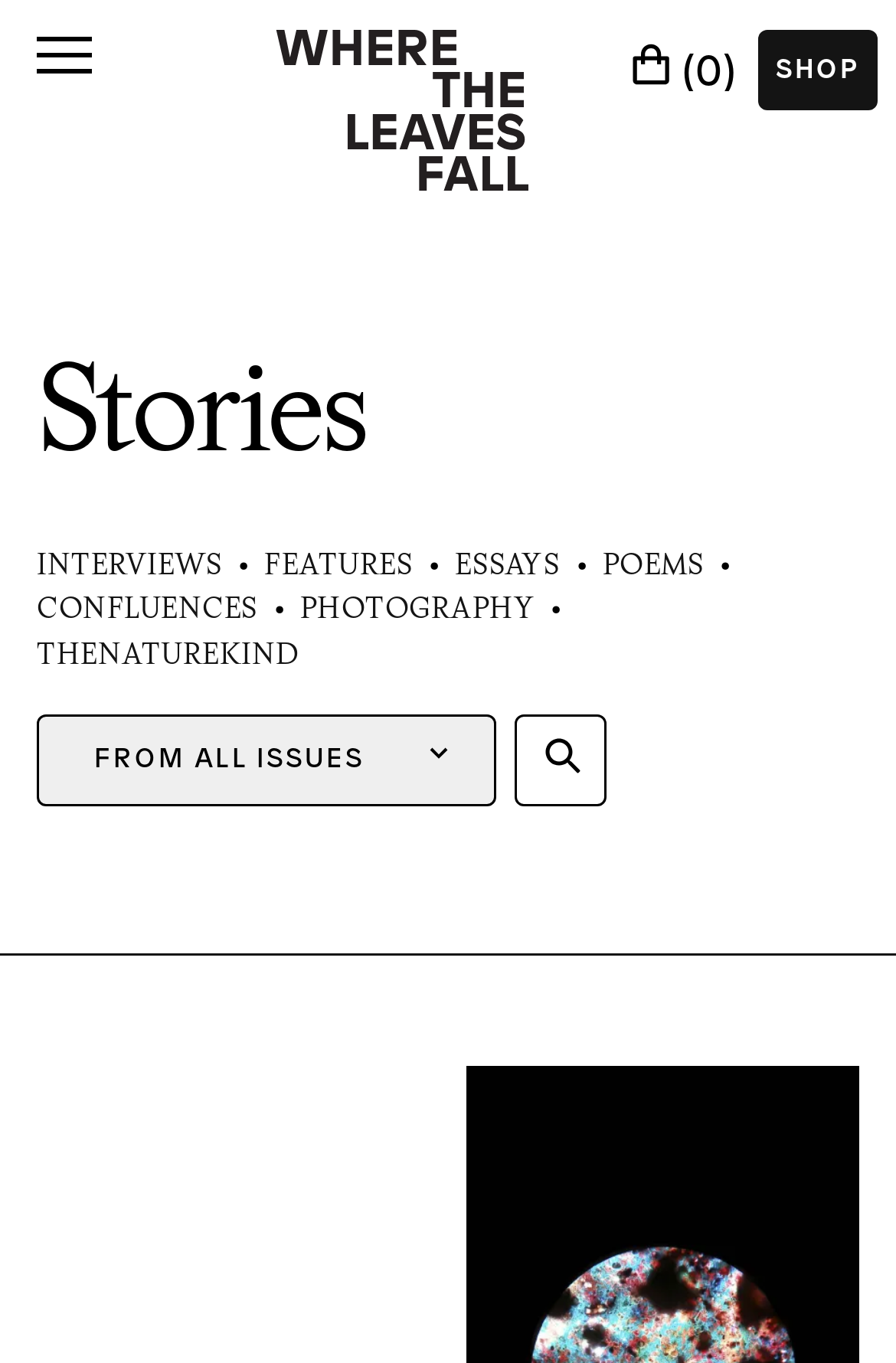Examine the screenshot and answer the question in as much detail as possible: What type of content is available on this website?

I looked at the links on the webpage and saw that they are categorized into different types of content, including Stories, Interviews, Features, Essays, Poems, Confluences, and Photography.